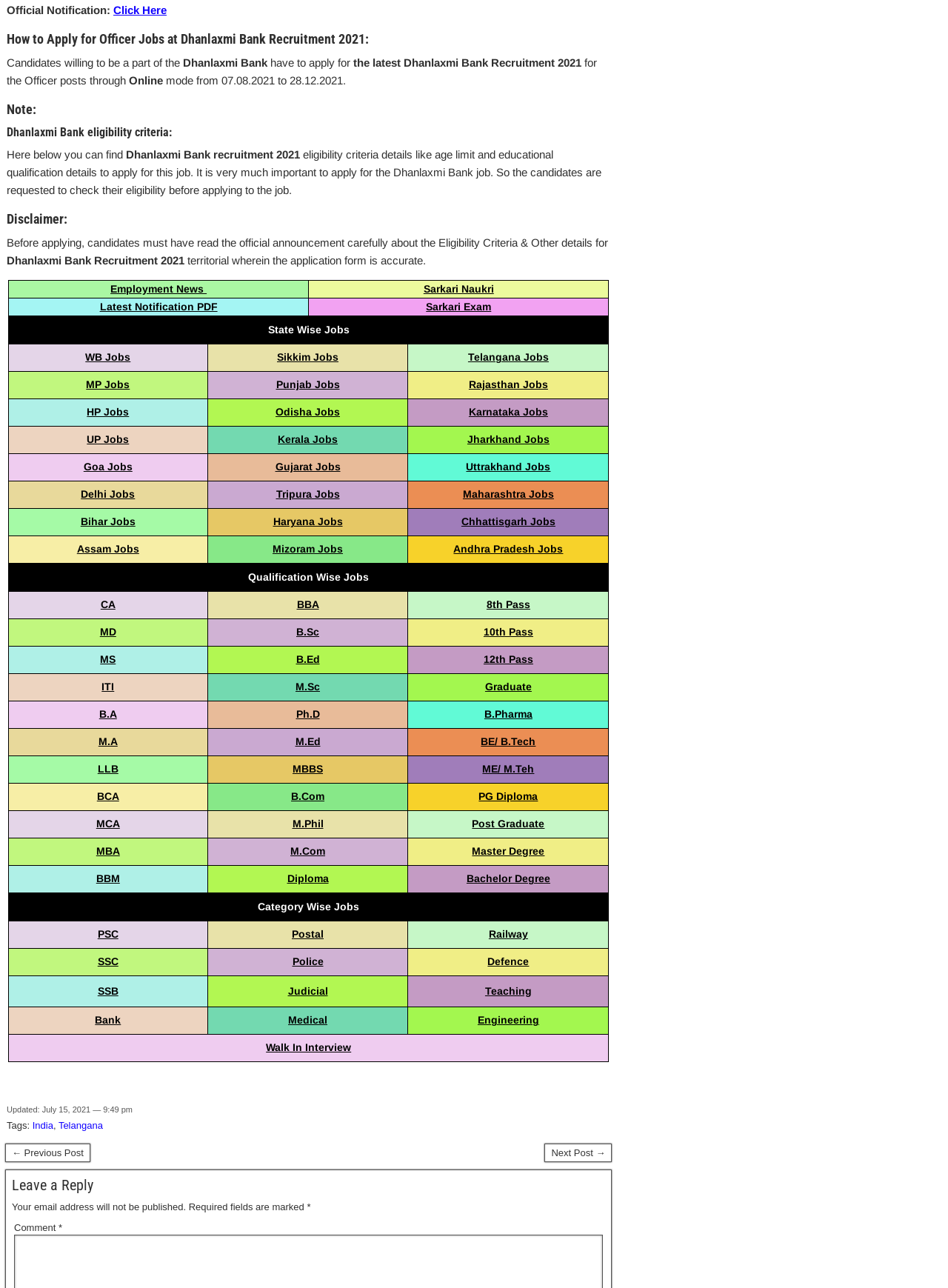What are the different types of jobs available on the webpage?
Please look at the screenshot and answer using one word or phrase.

State Wise Jobs